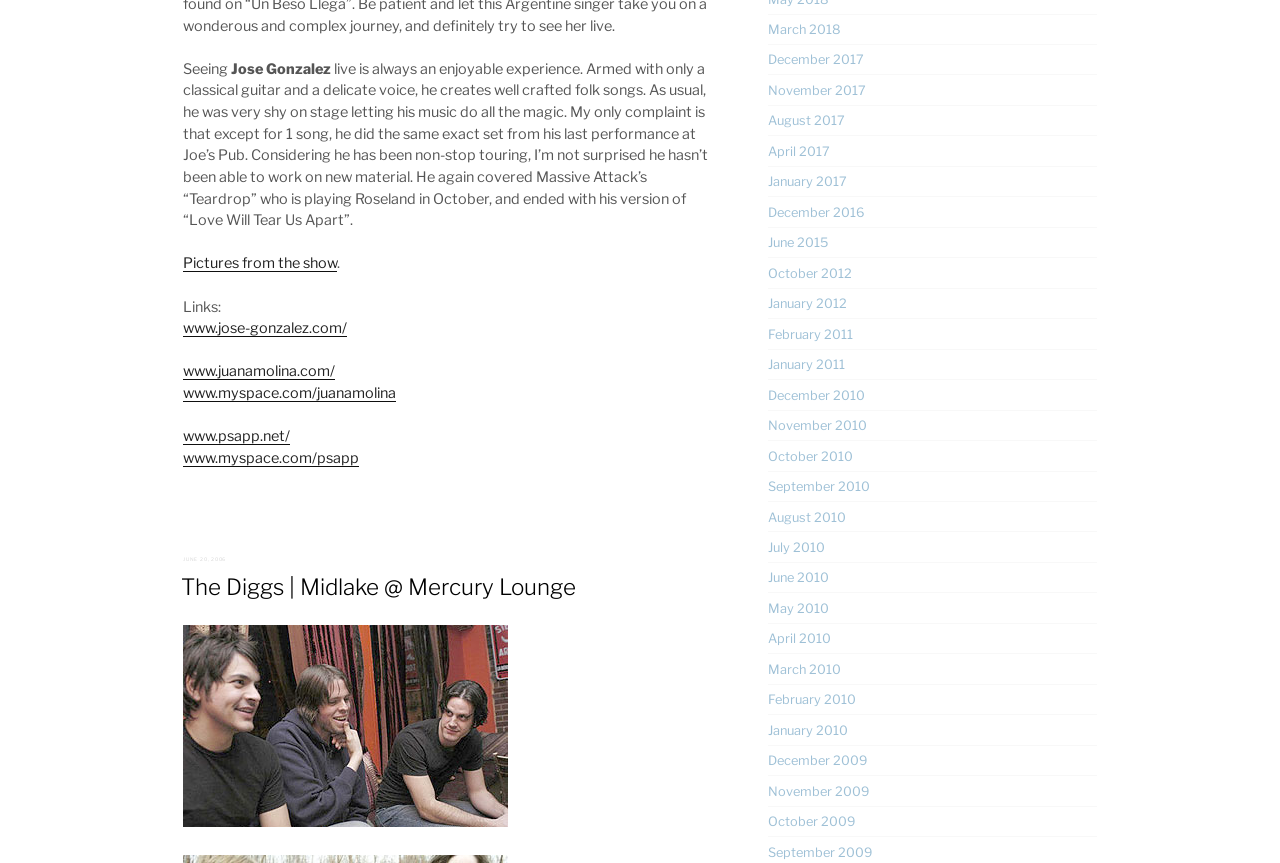Predict the bounding box coordinates of the UI element that matches this description: "this". The coordinates should be in the format [left, top, right, bottom] with each value between 0 and 1.

None